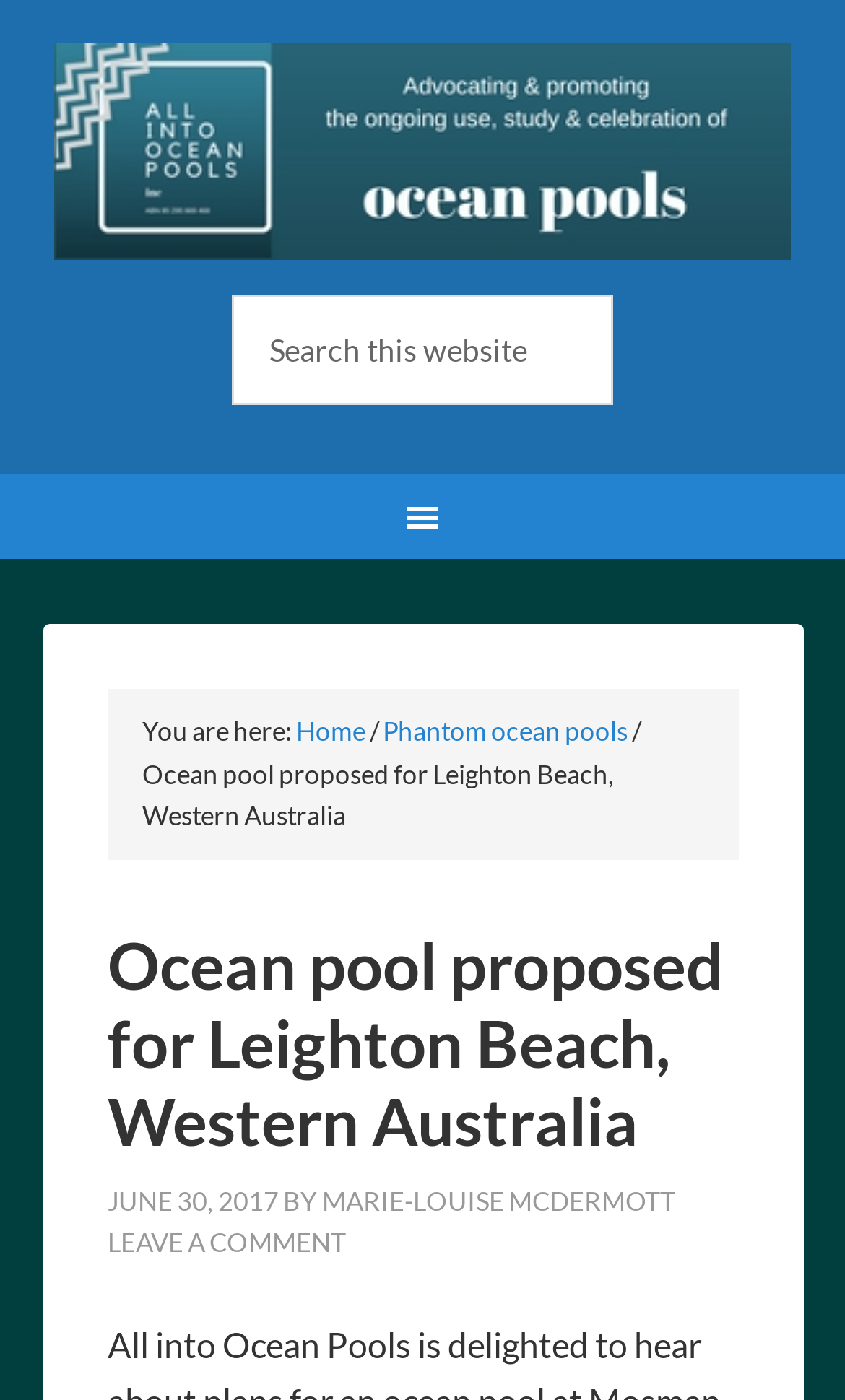Provide the bounding box coordinates of the HTML element this sentence describes: "Marie-Louise McDermott". The bounding box coordinates consist of four float numbers between 0 and 1, i.e., [left, top, right, bottom].

[0.381, 0.846, 0.799, 0.869]